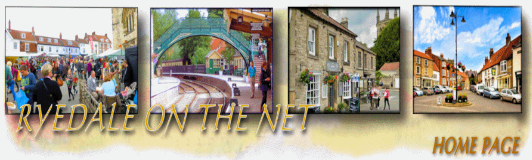What is the color of the sky in the rightmost panel?
Give a detailed explanation using the information visible in the image.

The rightmost panel portrays a serene street view under a bright blue sky, inviting visitors to explore the delightful shops and historical landmarks of Ryedale, creating a sense of calmness and serenity.